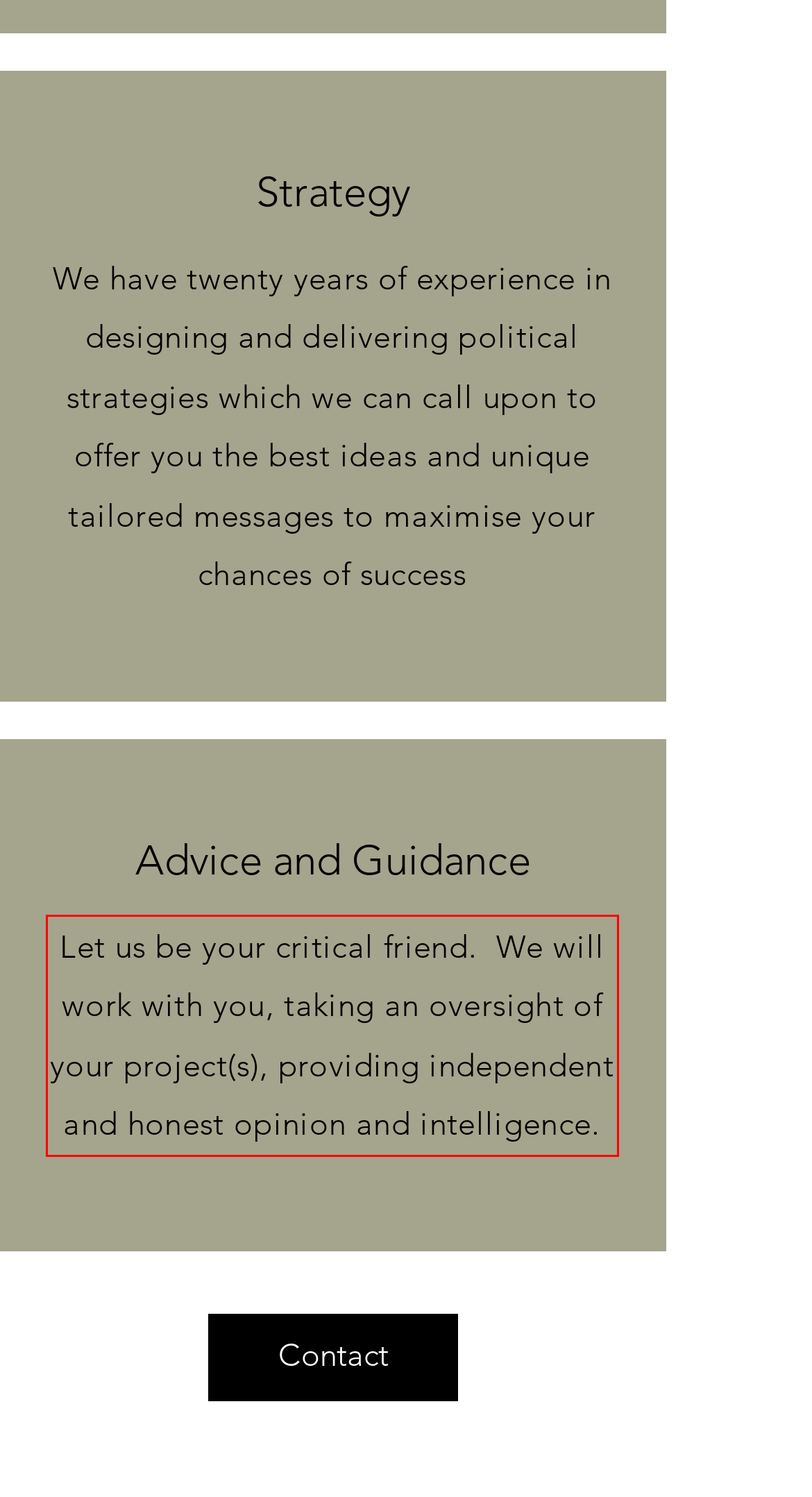Given a screenshot of a webpage, identify the red bounding box and perform OCR to recognize the text within that box.

Let us be your critical friend. We will work with you, taking an oversight of your project(s), providing independent and honest opinion and intelligence.